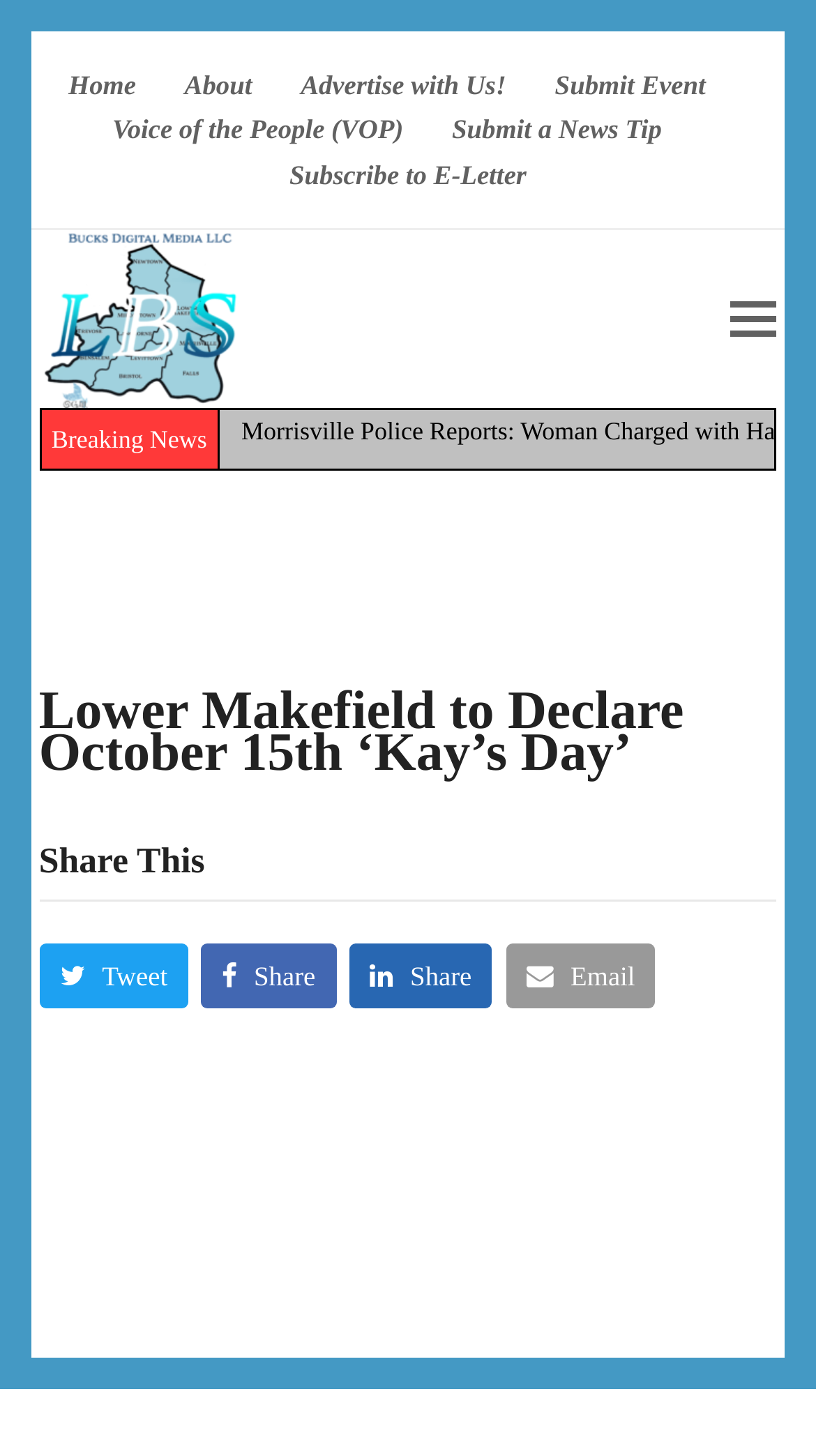Please examine the image and answer the question with a detailed explanation:
How many links are in the top navigation bar?

I counted the links in the top navigation bar, which are 'Home', 'About', 'Advertise with Us!', 'Submit Event', 'Voice of the People (VOP)', and 'Submit a News Tip'. There are 6 links in total.